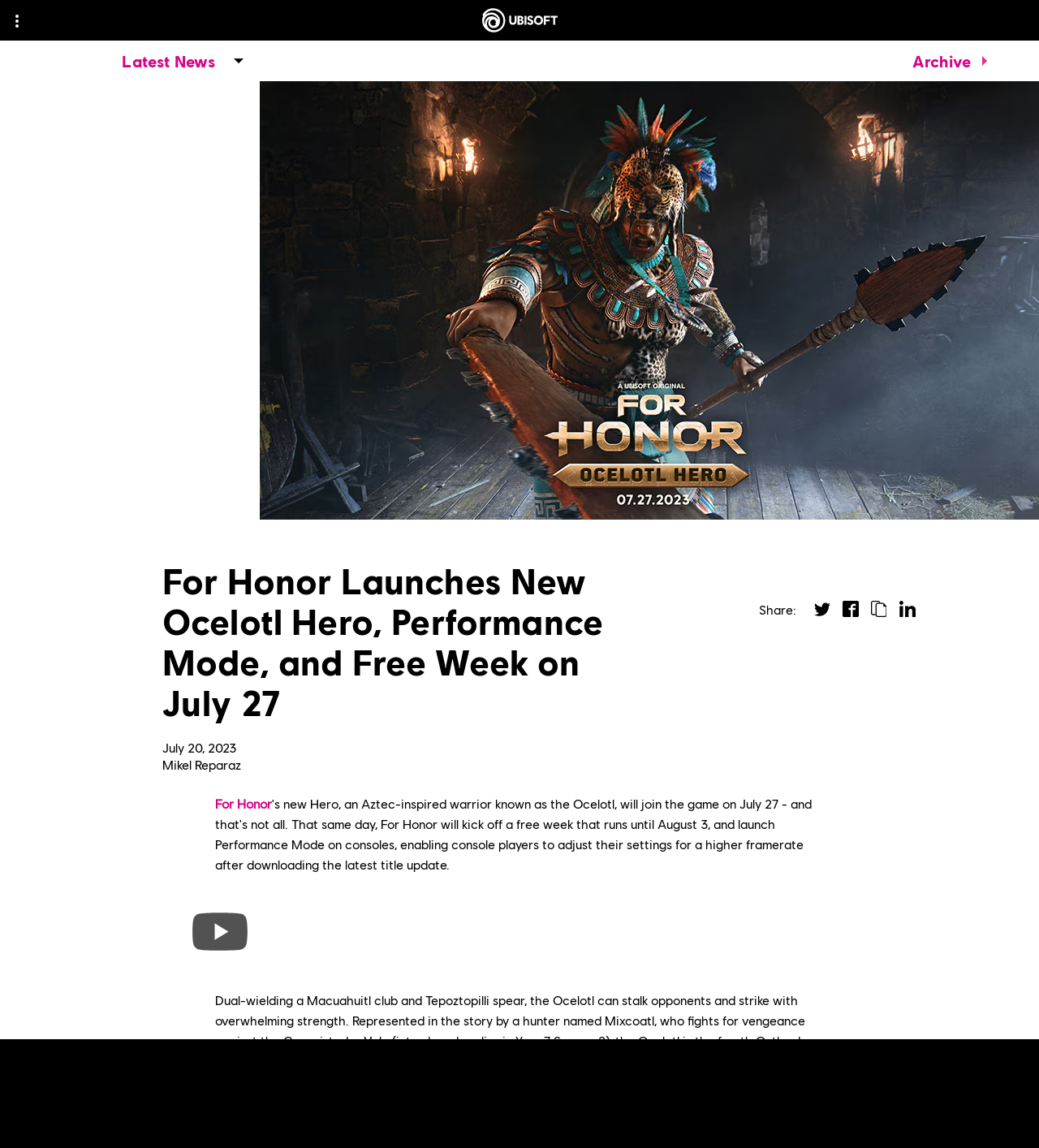Could you determine the bounding box coordinates of the clickable element to complete the instruction: "Share on Twitter"? Provide the coordinates as four float numbers between 0 and 1, i.e., [left, top, right, bottom].

[0.777, 0.514, 0.805, 0.546]